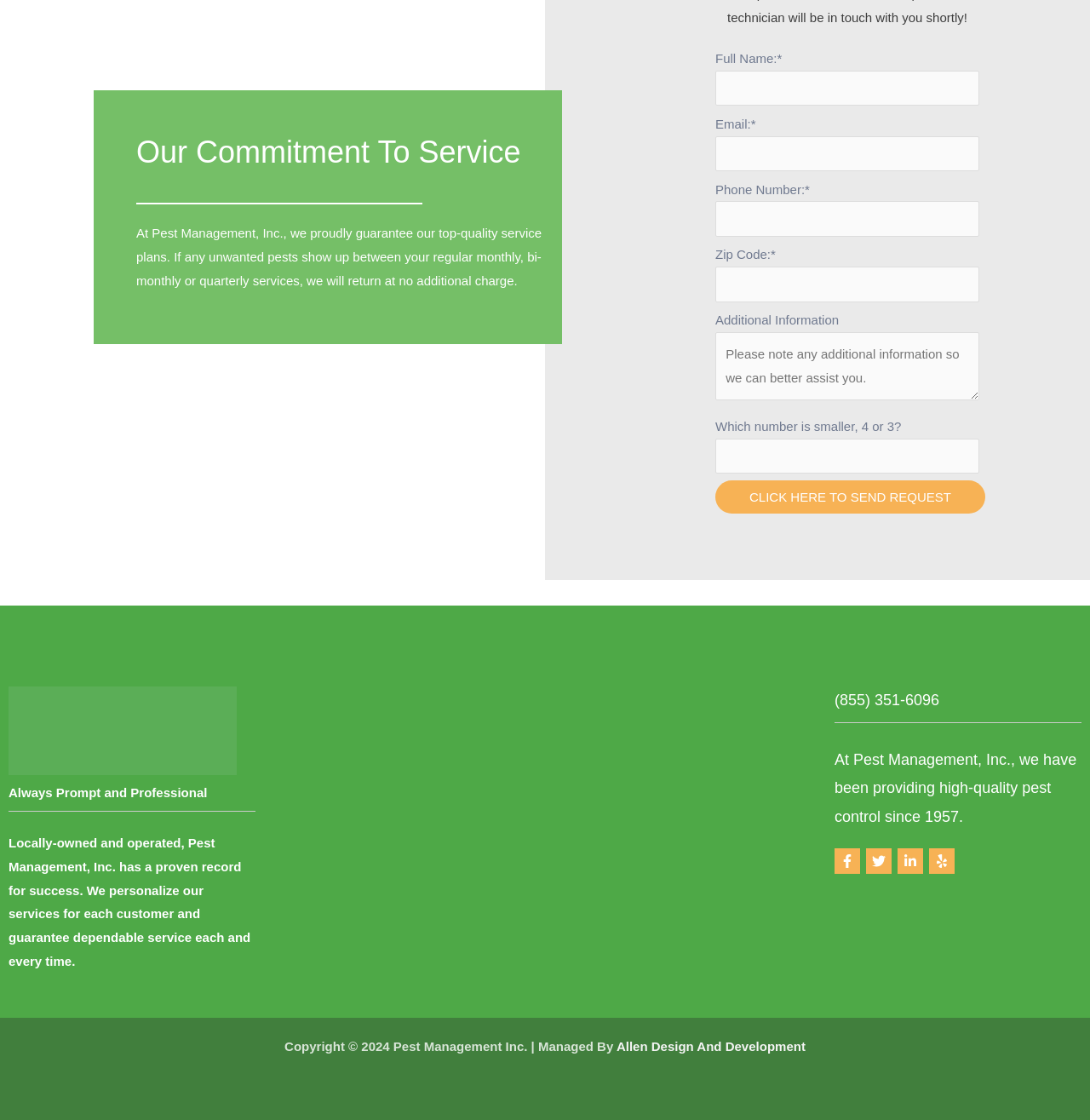Find the bounding box coordinates for the element that must be clicked to complete the instruction: "Click on the 'Environmental Health' link". The coordinates should be four float numbers between 0 and 1, indicated as [left, top, right, bottom].

None